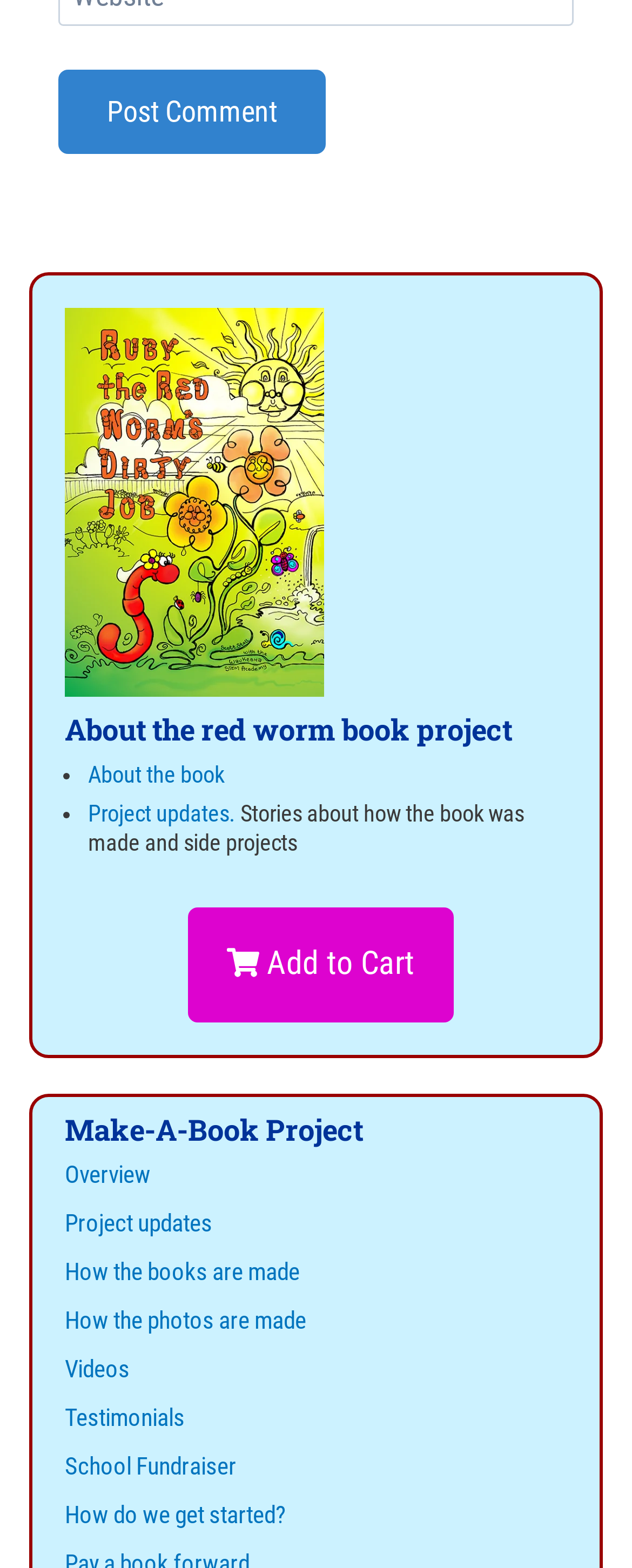How many links are there under 'Make-A-Book Project'?
Please analyze the image and answer the question with as much detail as possible.

Under the heading 'Make-A-Book Project', I can see 7 links: 'Overview', 'Project updates', 'How the books are made', 'How the photos are made', 'Videos', 'Testimonials', and 'School Fundraiser'. These links are likely related to the Make-A-Book Project.